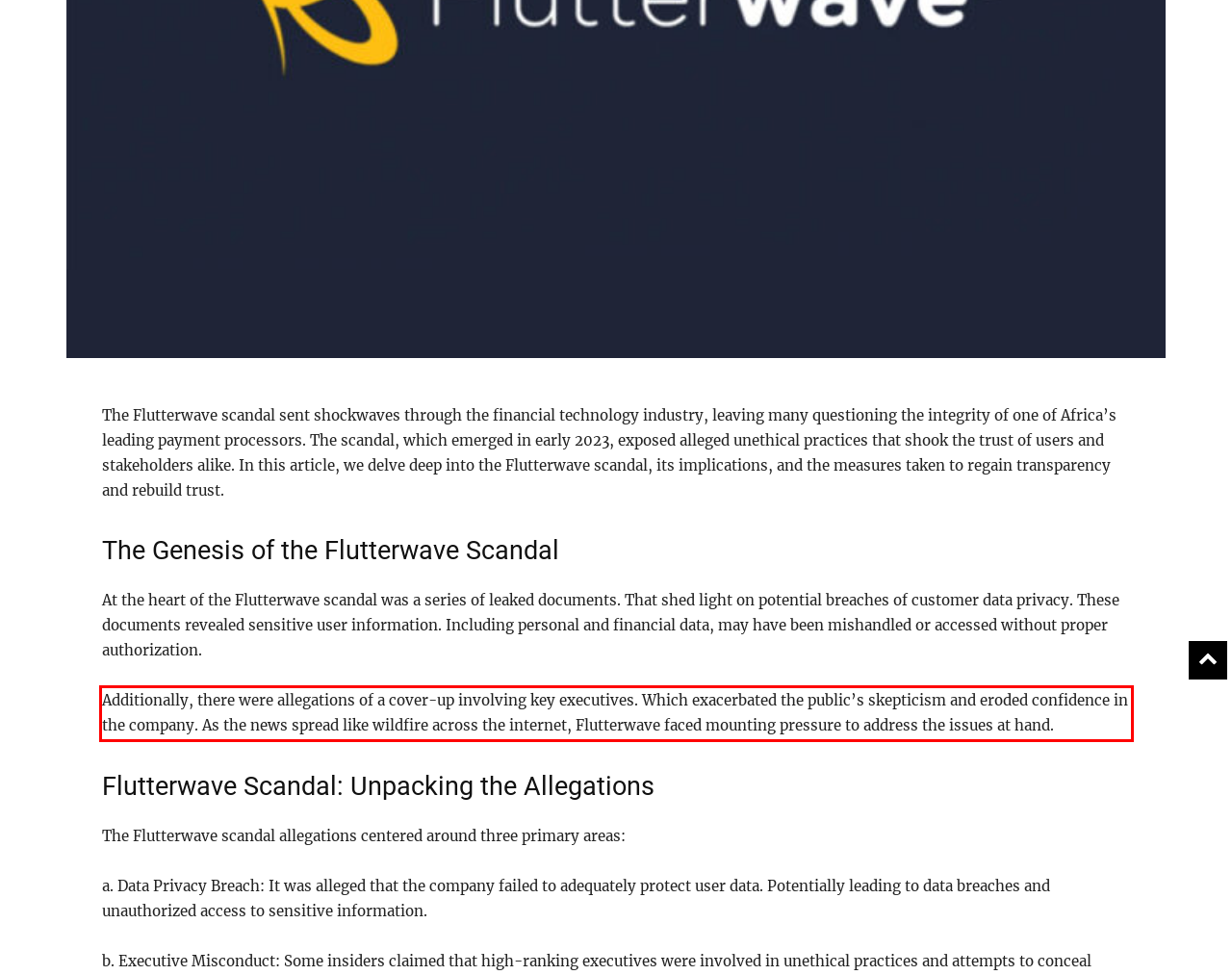With the provided screenshot of a webpage, locate the red bounding box and perform OCR to extract the text content inside it.

Additionally, there were allegations of a cover-up involving key executives. Which exacerbated the public’s skepticism and eroded confidence in the company. As the news spread like wildfire across the internet, Flutterwave faced mounting pressure to address the issues at hand.